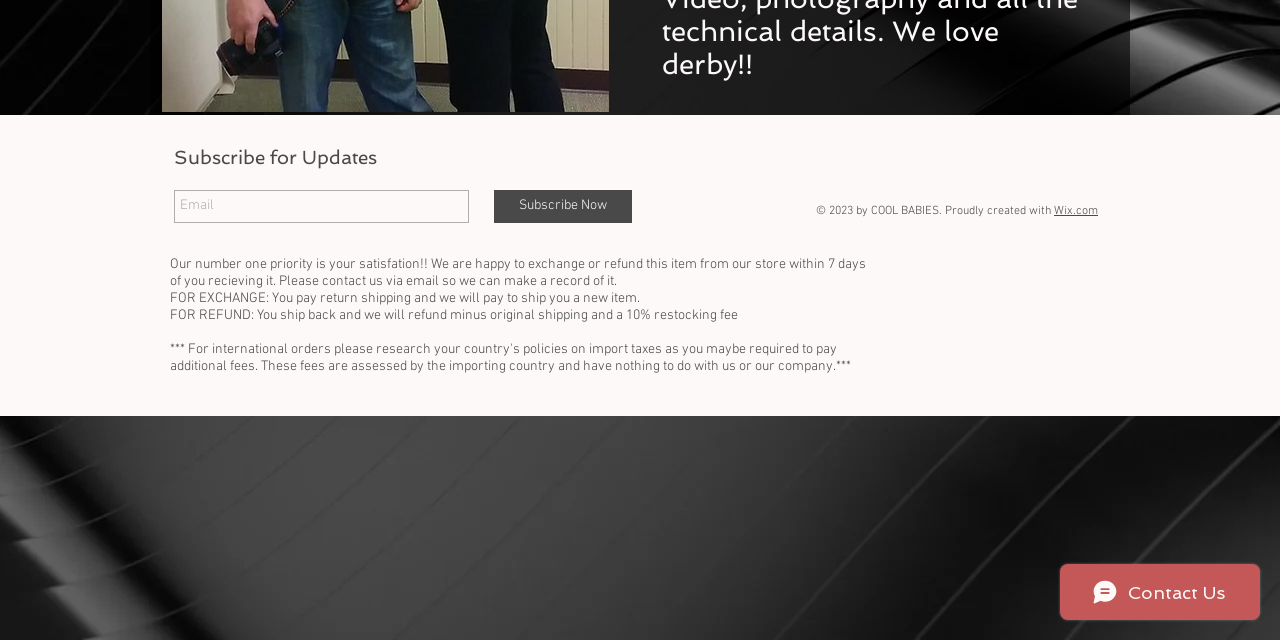Extract the bounding box coordinates for the UI element described by the text: "Subscribe Now". The coordinates should be in the form of [left, top, right, bottom] with values between 0 and 1.

[0.386, 0.297, 0.494, 0.348]